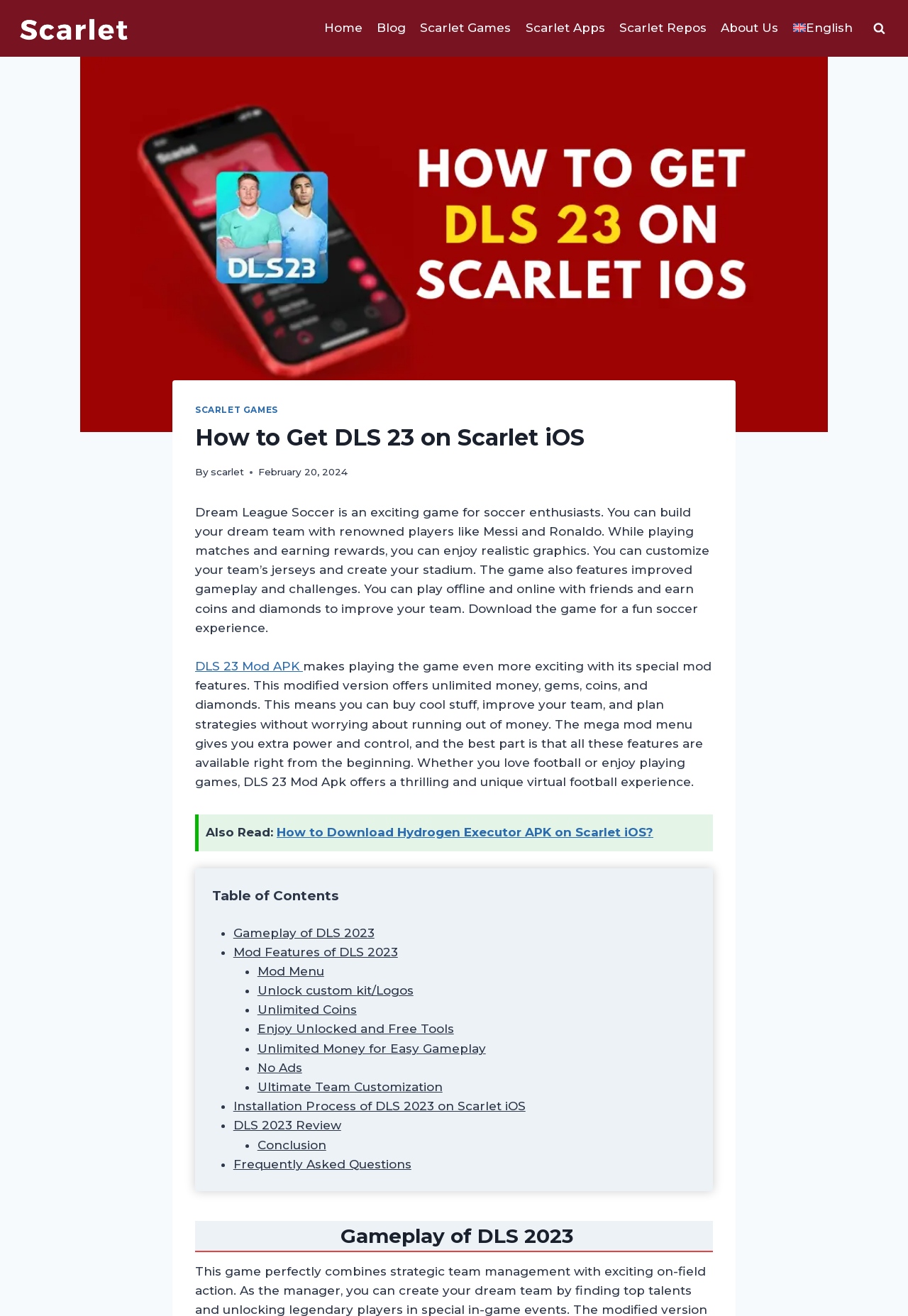Locate the UI element described by English and provide its bounding box coordinates. Use the format (top-left x, top-left y, bottom-right x, bottom-right y) with all values as floating point numbers between 0 and 1.

[0.865, 0.009, 0.947, 0.034]